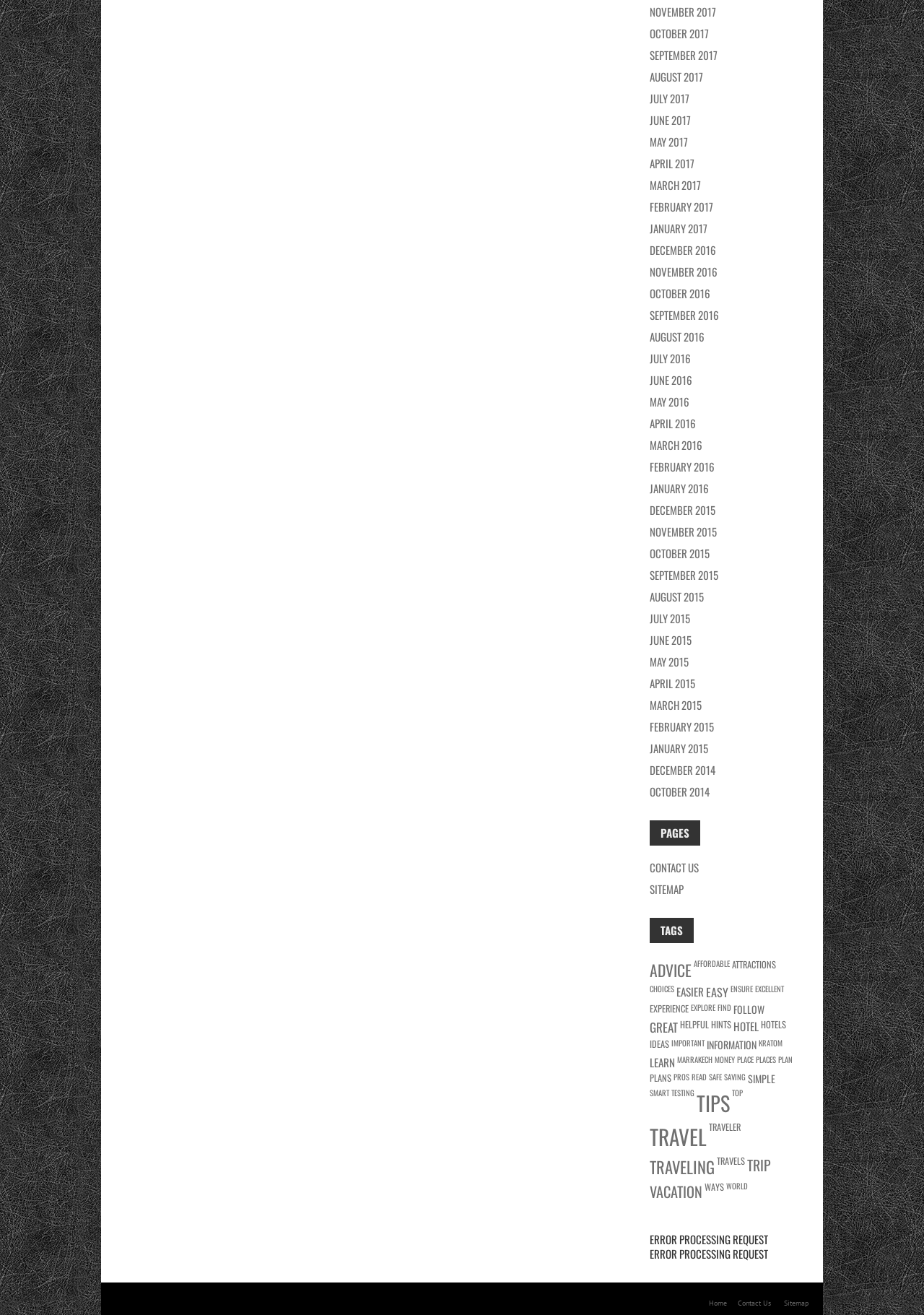Find the bounding box coordinates for the area that should be clicked to accomplish the instruction: "Click on the 'NOVEMBER 2017' link".

[0.703, 0.003, 0.775, 0.015]